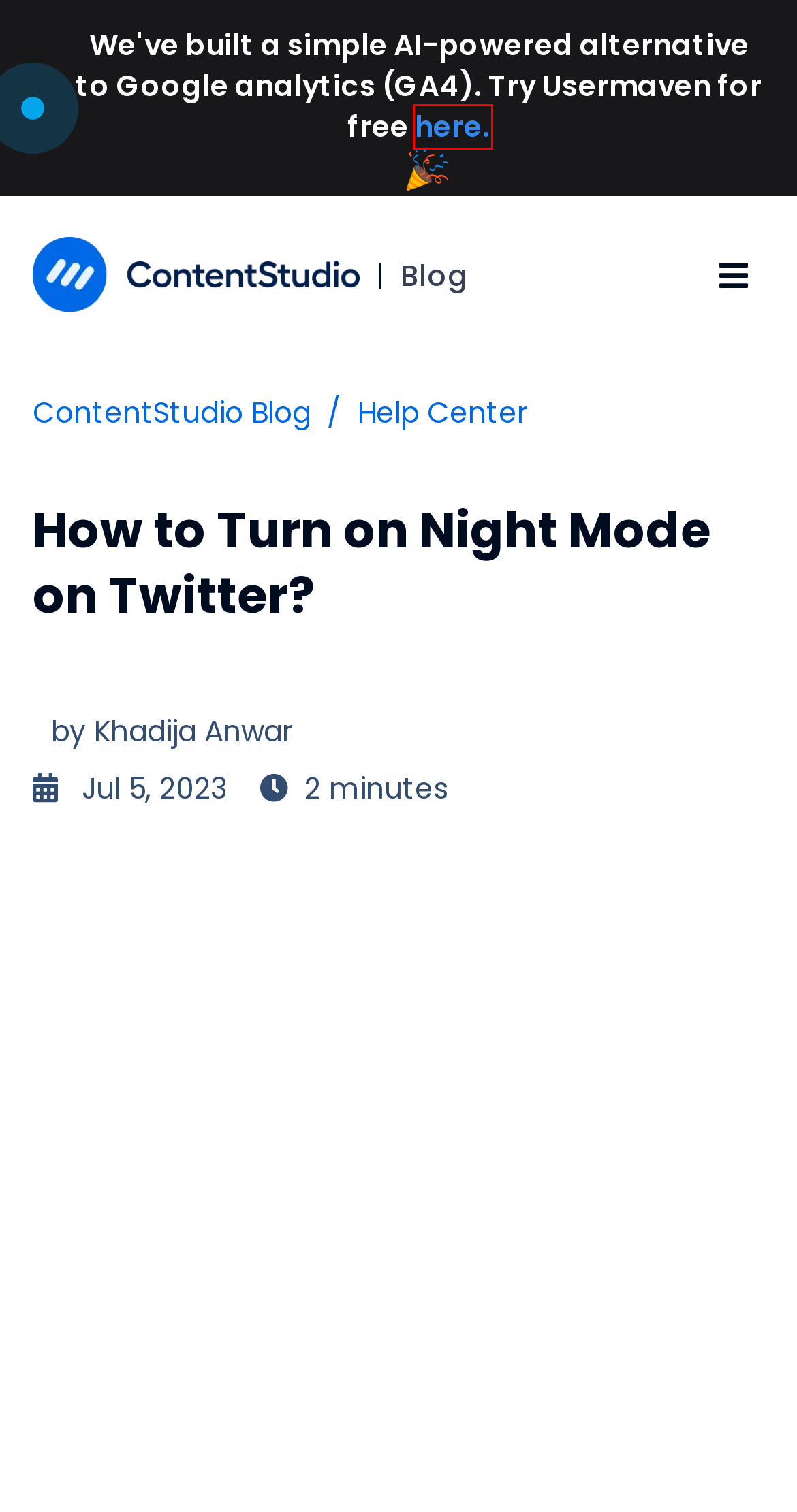Review the webpage screenshot provided, noting the red bounding box around a UI element. Choose the description that best matches the new webpage after clicking the element within the bounding box. The following are the options:
A. How to turn off autoplay on YouTube PC & mobile app? - ContentStudio Blog
B. Social Media Management and Content Marketing Blog - ContentStudio
C. The easiest website and product analytics platform
D. Unified Social Media Management Platform - ContentStudio
E. A Powerful MeetEdgar Alternative - ContentStudio
F. How to make a playlist on TikTok?
G. Cement Brand Authority with Content Curation - ContentStudio
H. Help Center Archives - ContentStudio Blog

C